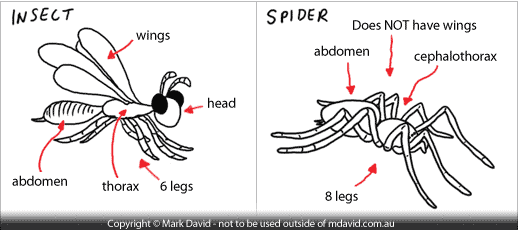Elaborate on all the features and components visible in the image.

The image illustrates the differences between an insect and a spider, featuring a clear side-by-side comparison. On the left, the insect is depicted with labeled features: it has wings, a head, three main body segments (abdomen, thorax, and head), and six legs. In contrast, the spider on the right is labeled to highlight that it lacks wings, has eight legs, and its body is divided into two segments: the abdomen and a combined section called the cephalothorax. This visual distinction emphasizes the key anatomical differences between these two types of arthropods, enhancing the understanding of their respective classifications. The illustration is attributed to Mark David, emphasizing copyright for educational use.